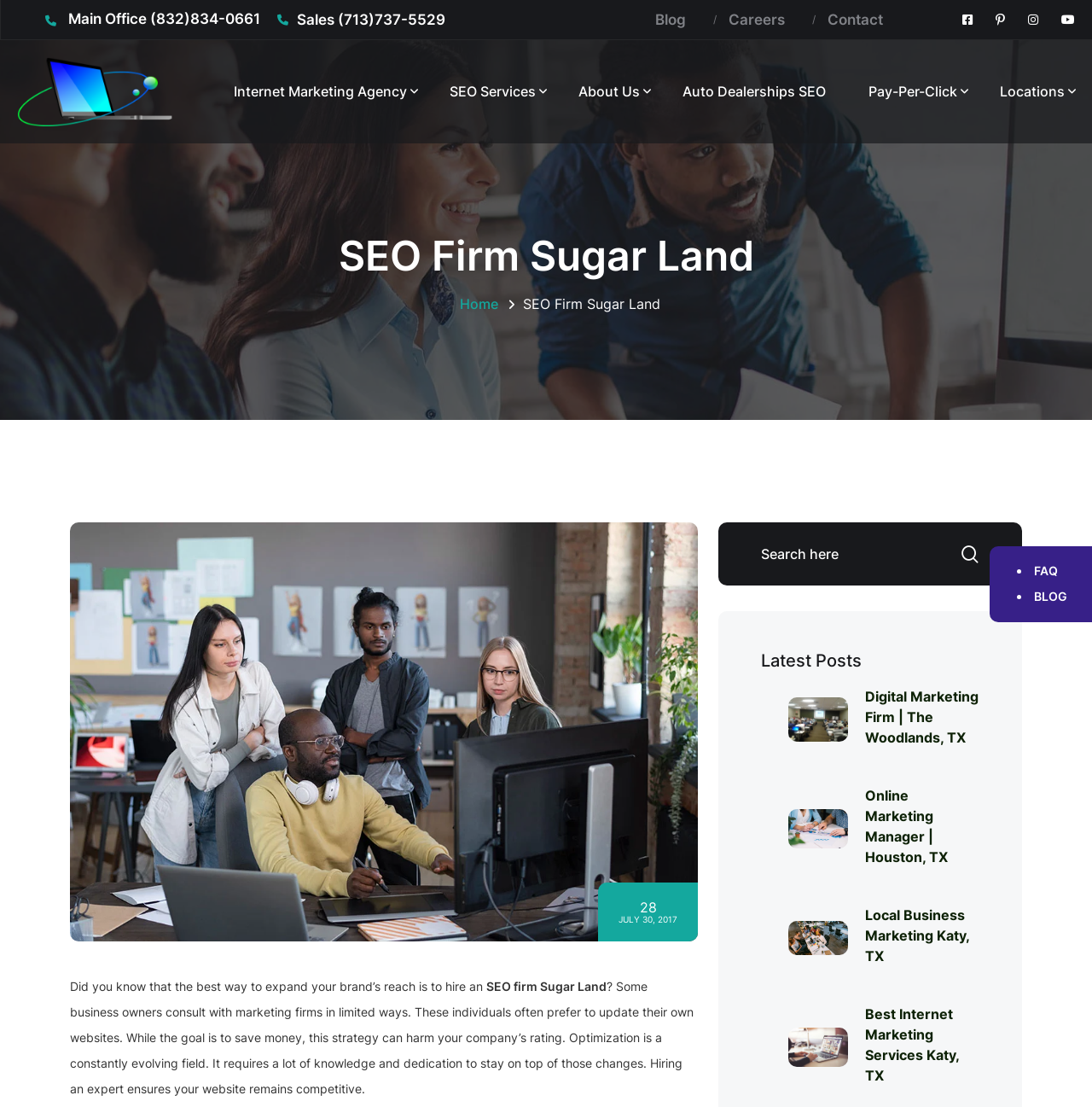Is there a search function on the page?
Answer the question with a single word or phrase derived from the image.

Yes